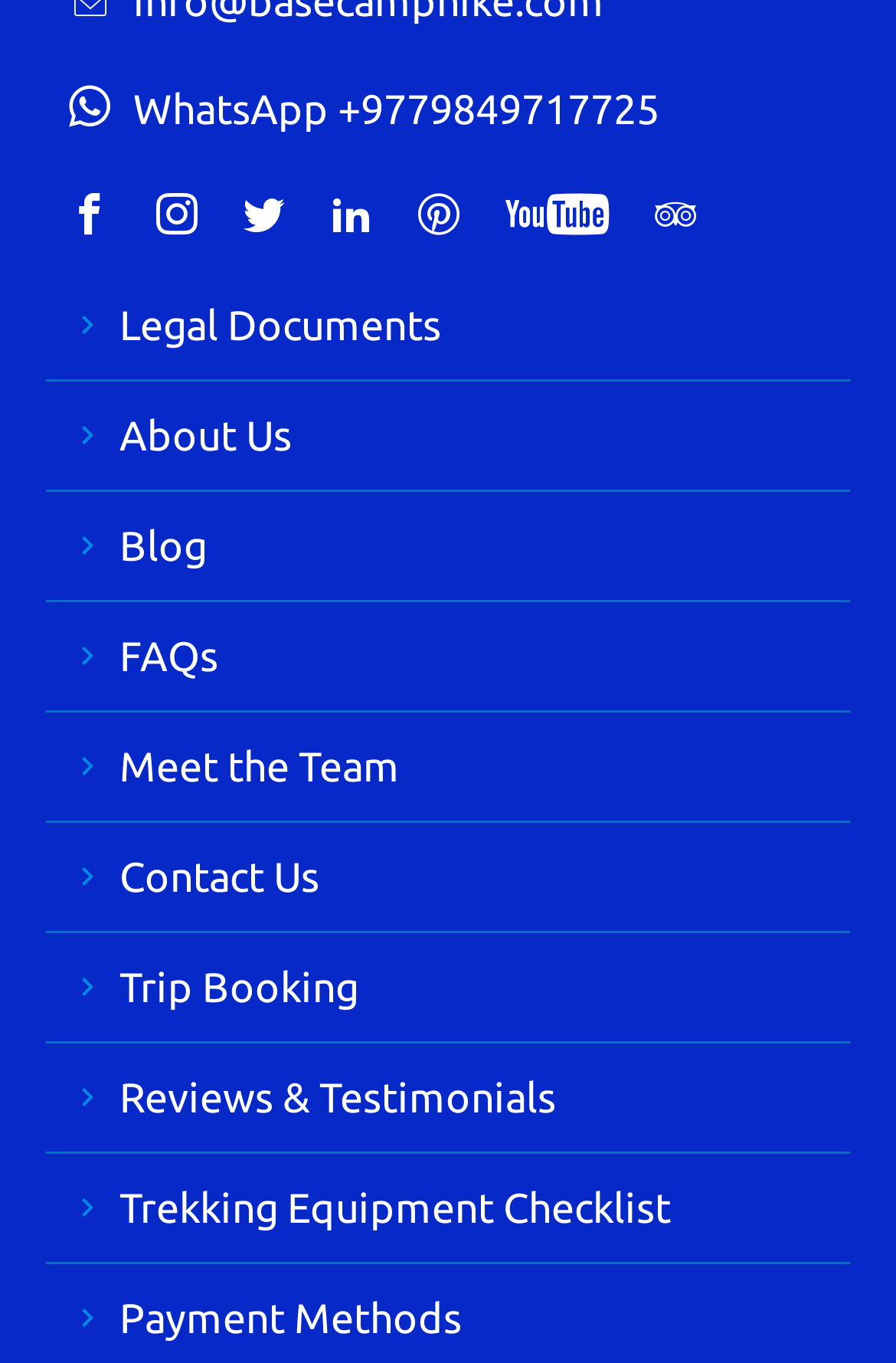What is the phone number provided?
Refer to the image and give a detailed answer to the question.

I looked at the StaticText element and found the phone number '+9779849717725' which is provided for WhatsApp contact.